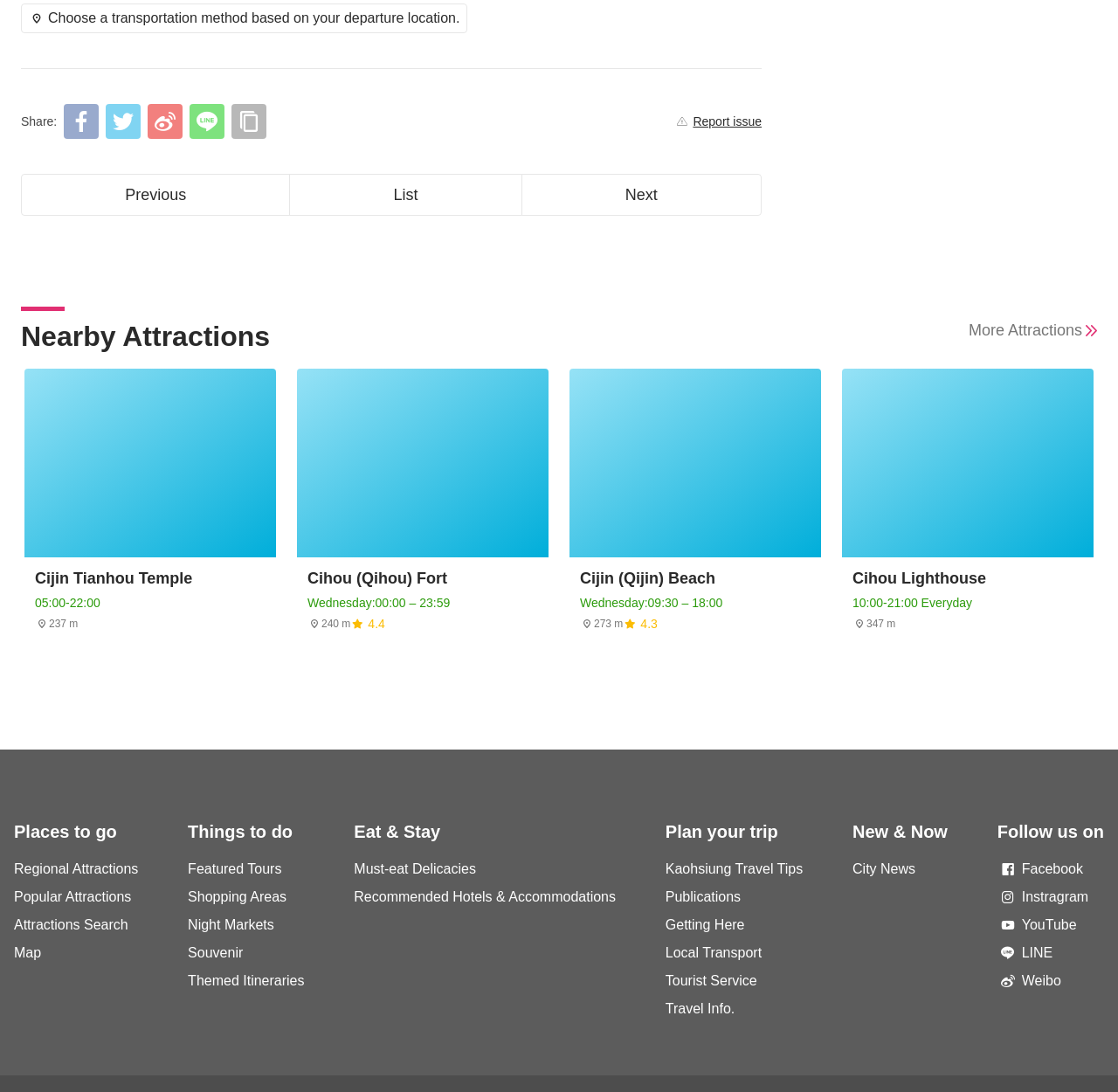Locate the bounding box coordinates of the area where you should click to accomplish the instruction: "Report issue".

[0.601, 0.101, 0.681, 0.12]